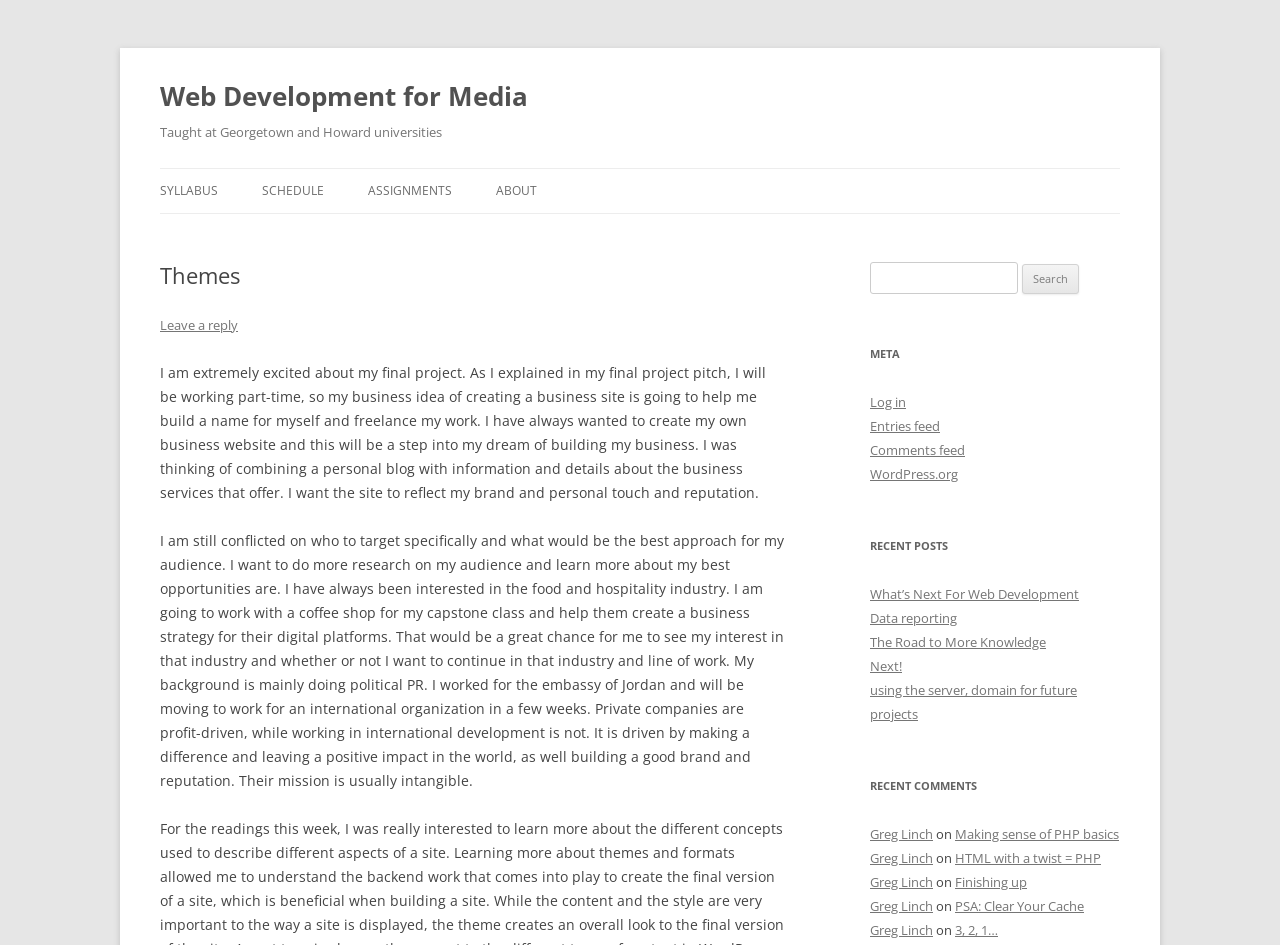Please mark the clickable region by giving the bounding box coordinates needed to complete this instruction: "Click on the 'What’s Next For Web Development' link".

[0.68, 0.619, 0.843, 0.638]